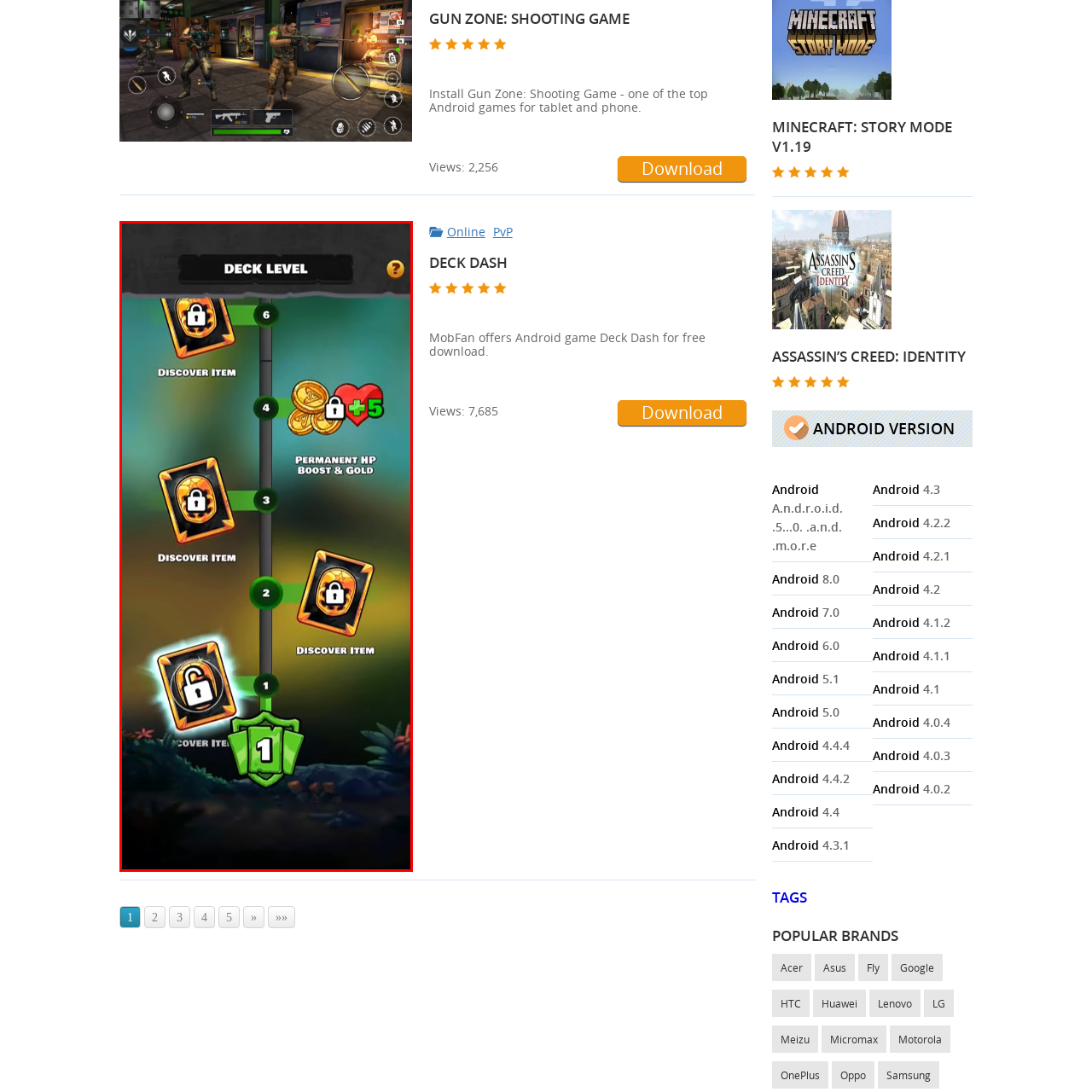What is the purpose of the circular icons?
Focus on the image inside the red bounding box and offer a thorough and detailed answer to the question.

The circular icons represent a vertical progression path, each indicating different levels (1 to 6) with corresponding points along the path, allowing the player to track their progress and strive for higher levels.